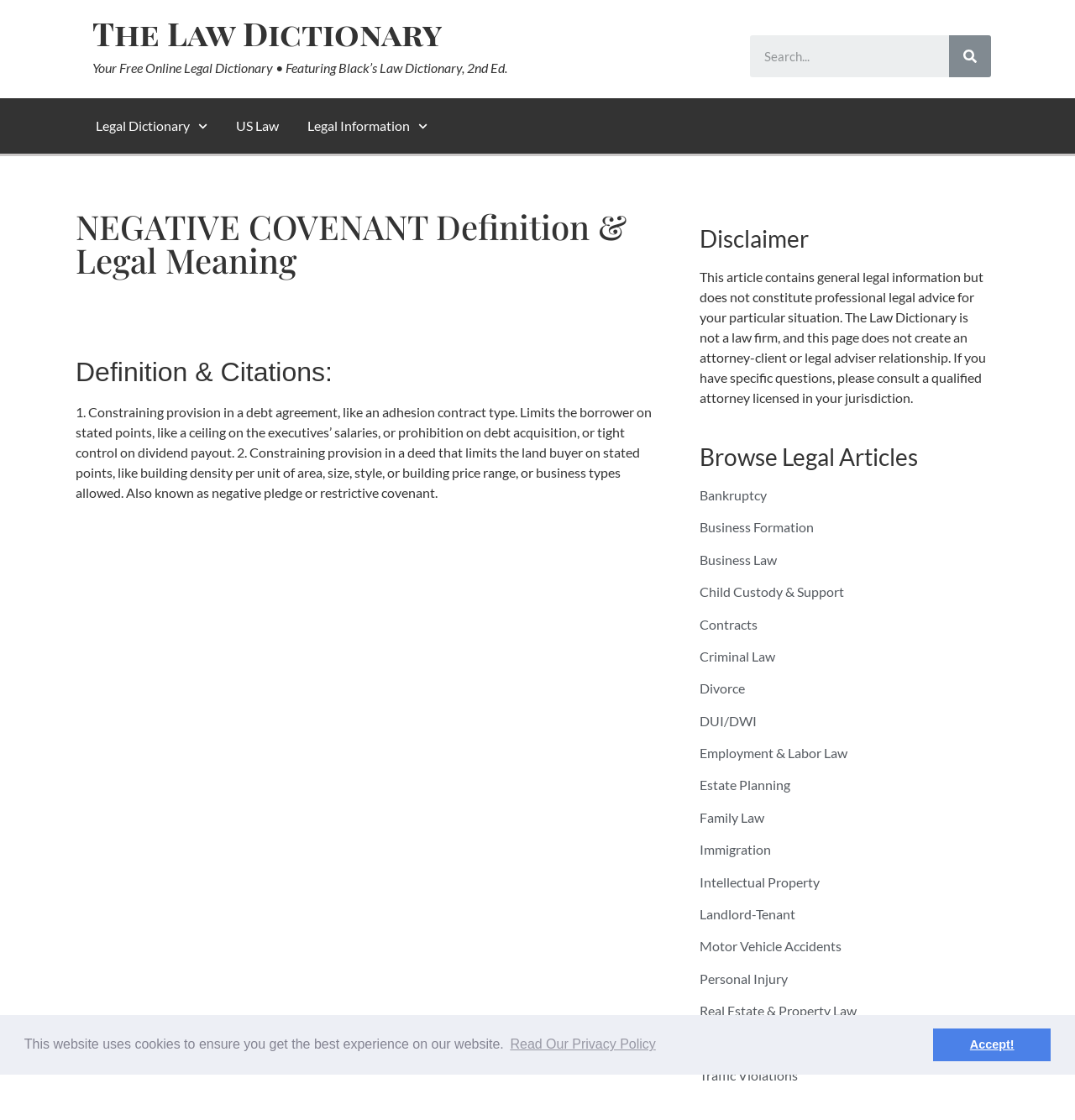What type of law is related to 'Child Custody & Support'?
Refer to the image and provide a one-word or short phrase answer.

Family Law